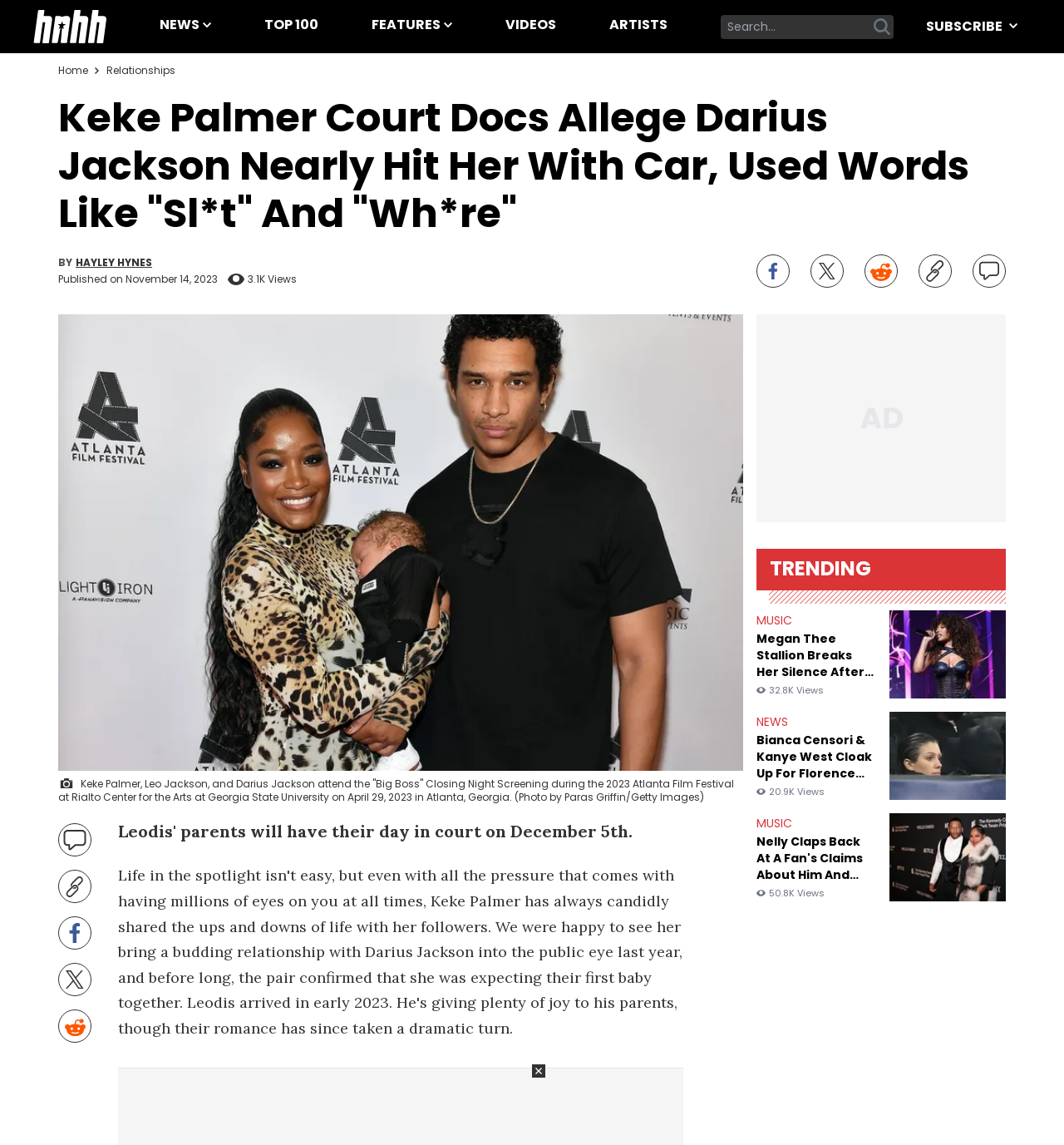Highlight the bounding box coordinates of the region I should click on to meet the following instruction: "Click on the 'Home' link".

[0.055, 0.055, 0.083, 0.068]